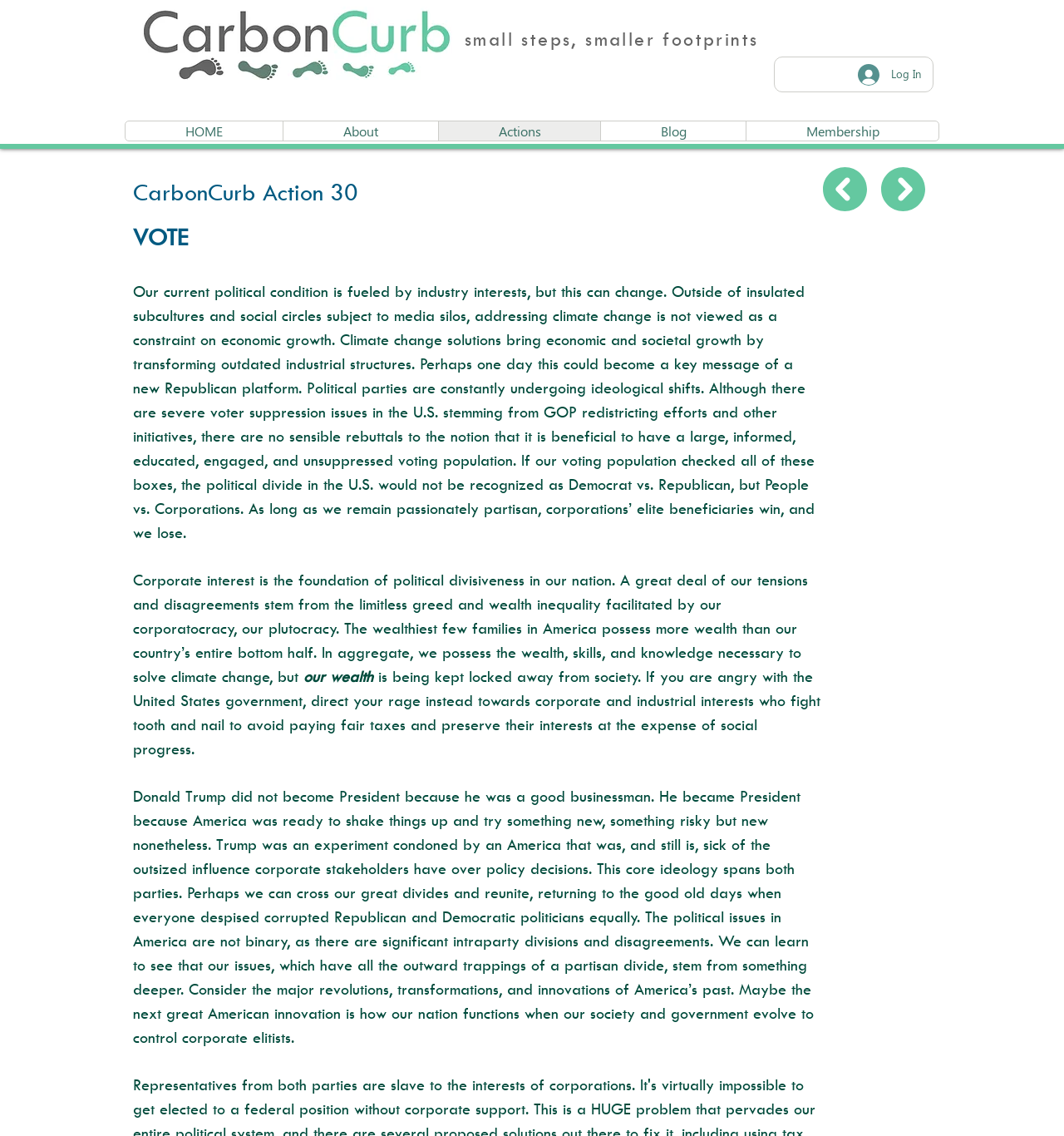From the webpage screenshot, identify the region described by small steps, smaller footprints. Provide the bounding box coordinates as (top-left x, top-left y, bottom-right x, bottom-right y), with each value being a floating point number between 0 and 1.

[0.437, 0.024, 0.713, 0.045]